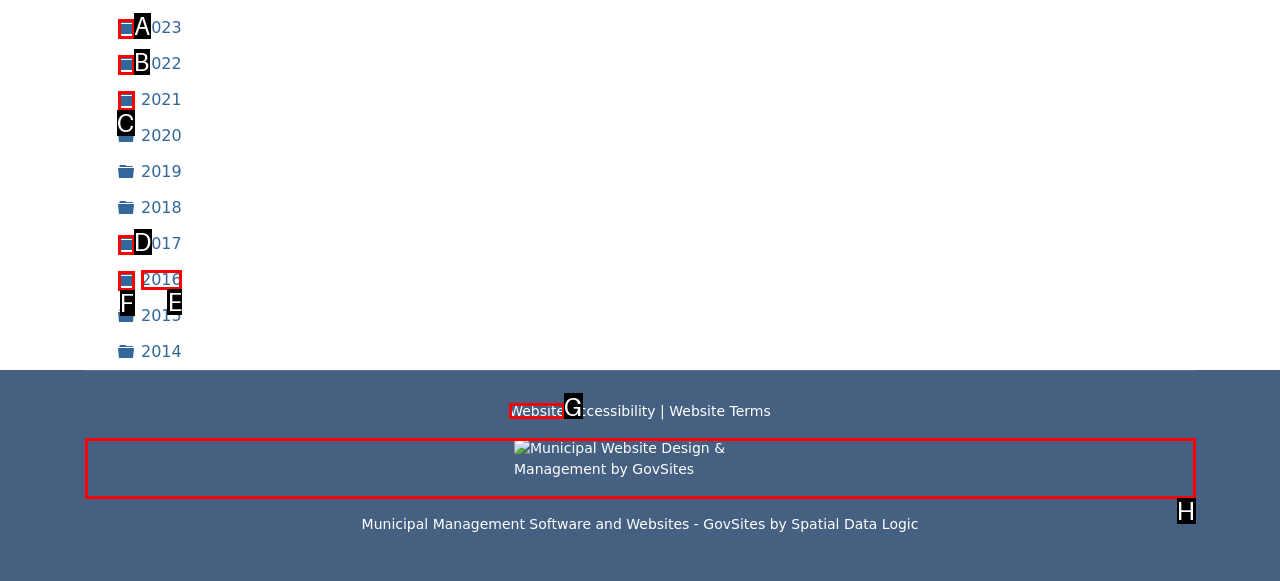To achieve the task: Visit the About page, which HTML element do you need to click?
Respond with the letter of the correct option from the given choices.

None